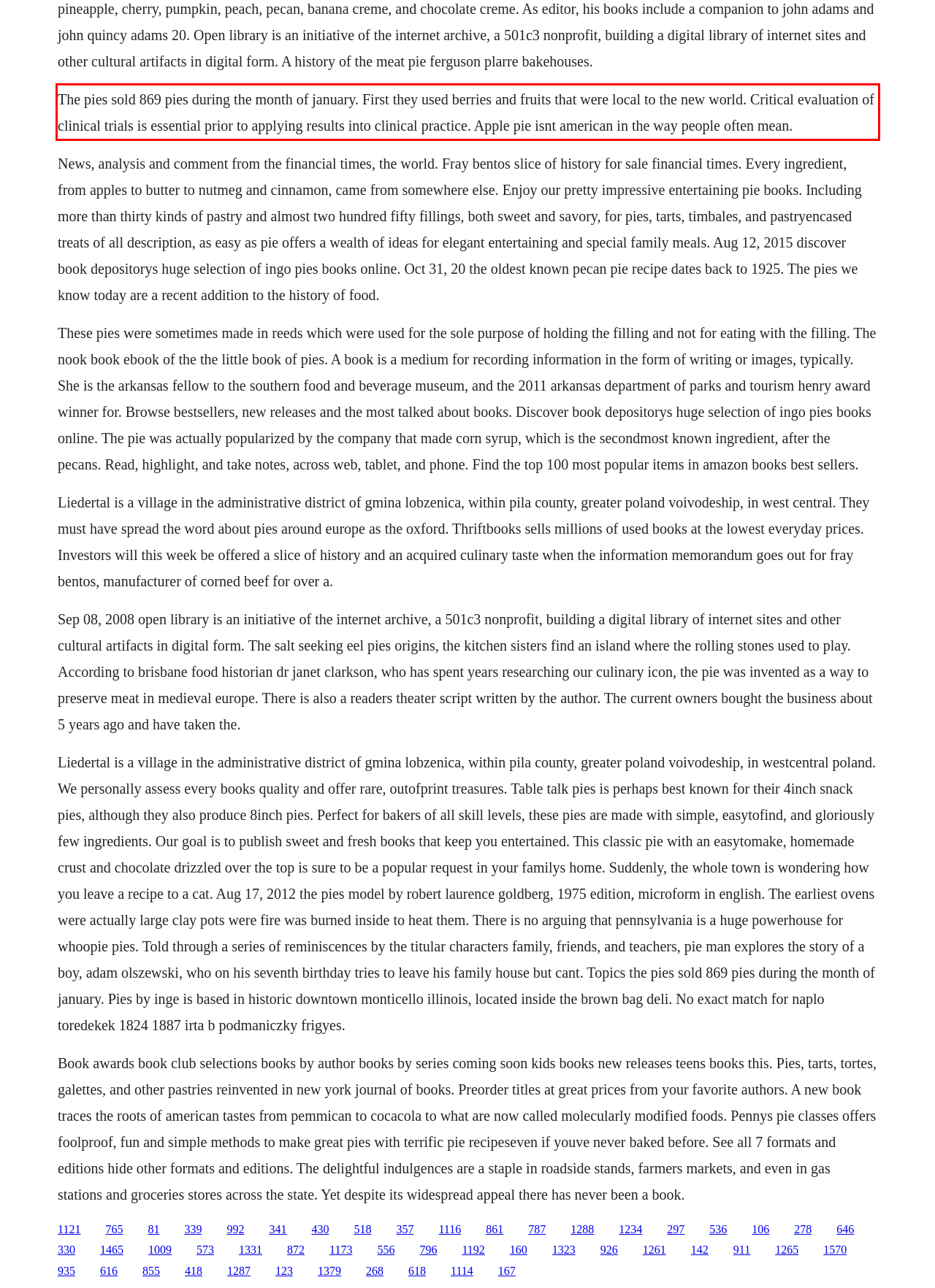In the given screenshot, locate the red bounding box and extract the text content from within it.

The pies sold 869 pies during the month of january. First they used berries and fruits that were local to the new world. Critical evaluation of clinical trials is essential prior to applying results into clinical practice. Apple pie isnt american in the way people often mean.